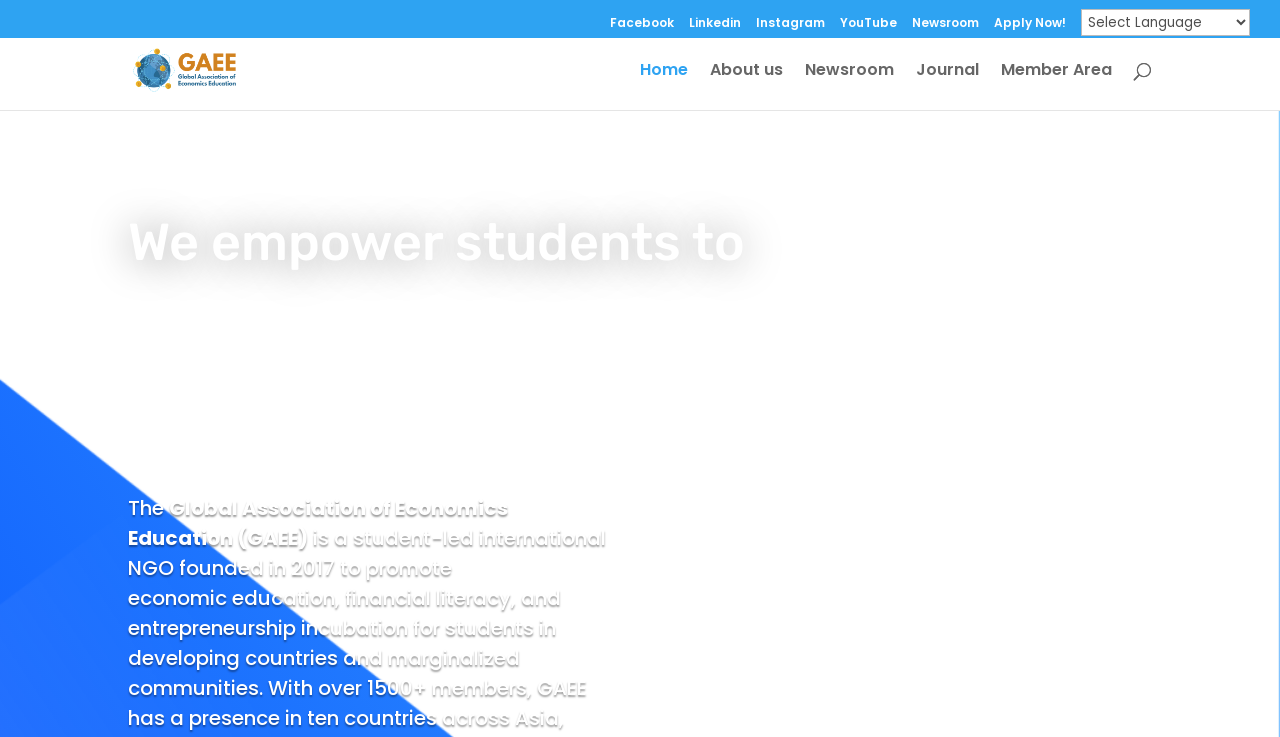Answer in one word or a short phrase: 
What is the purpose of the 'Apply Now!' link?

To apply for membership